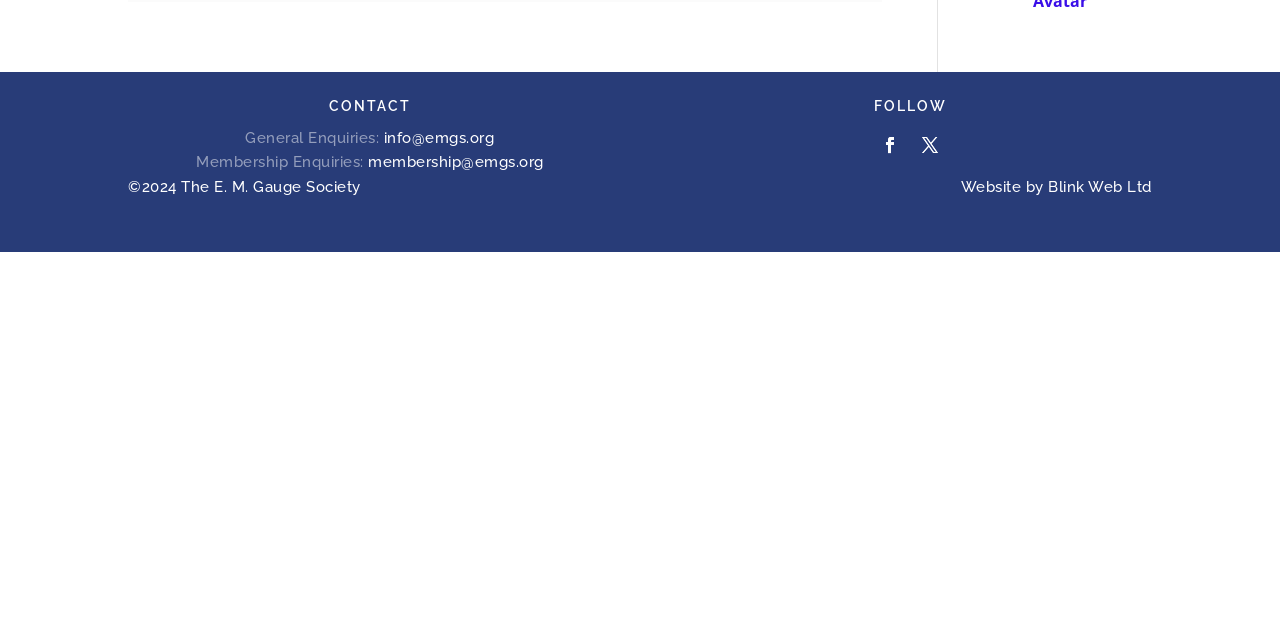Based on the element description Follow, identify the bounding box coordinates for the UI element. The coordinates should be in the format (top-left x, top-left y, bottom-right x, bottom-right y) and within the 0 to 1 range.

[0.683, 0.201, 0.708, 0.251]